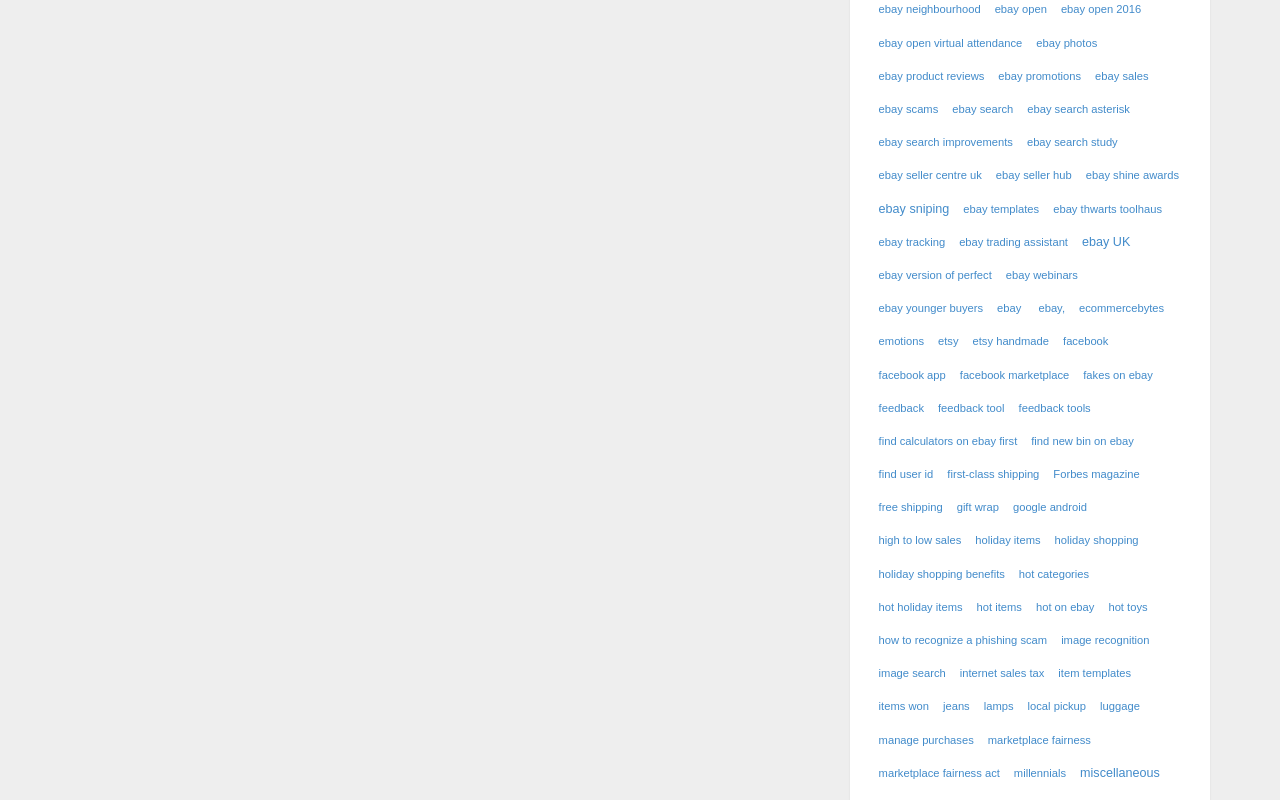Find the bounding box coordinates for the area you need to click to carry out the instruction: "View ebay promotions". The coordinates should be four float numbers between 0 and 1, indicated as [left, top, right, bottom].

[0.778, 0.084, 0.847, 0.106]